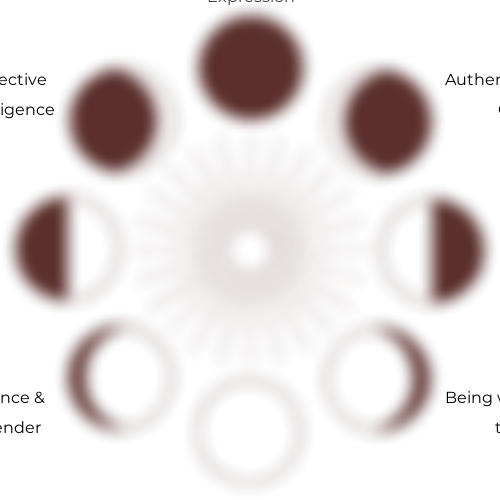What theme is prominently placed at the top?
From the image, respond using a single word or phrase.

Authentic Expression